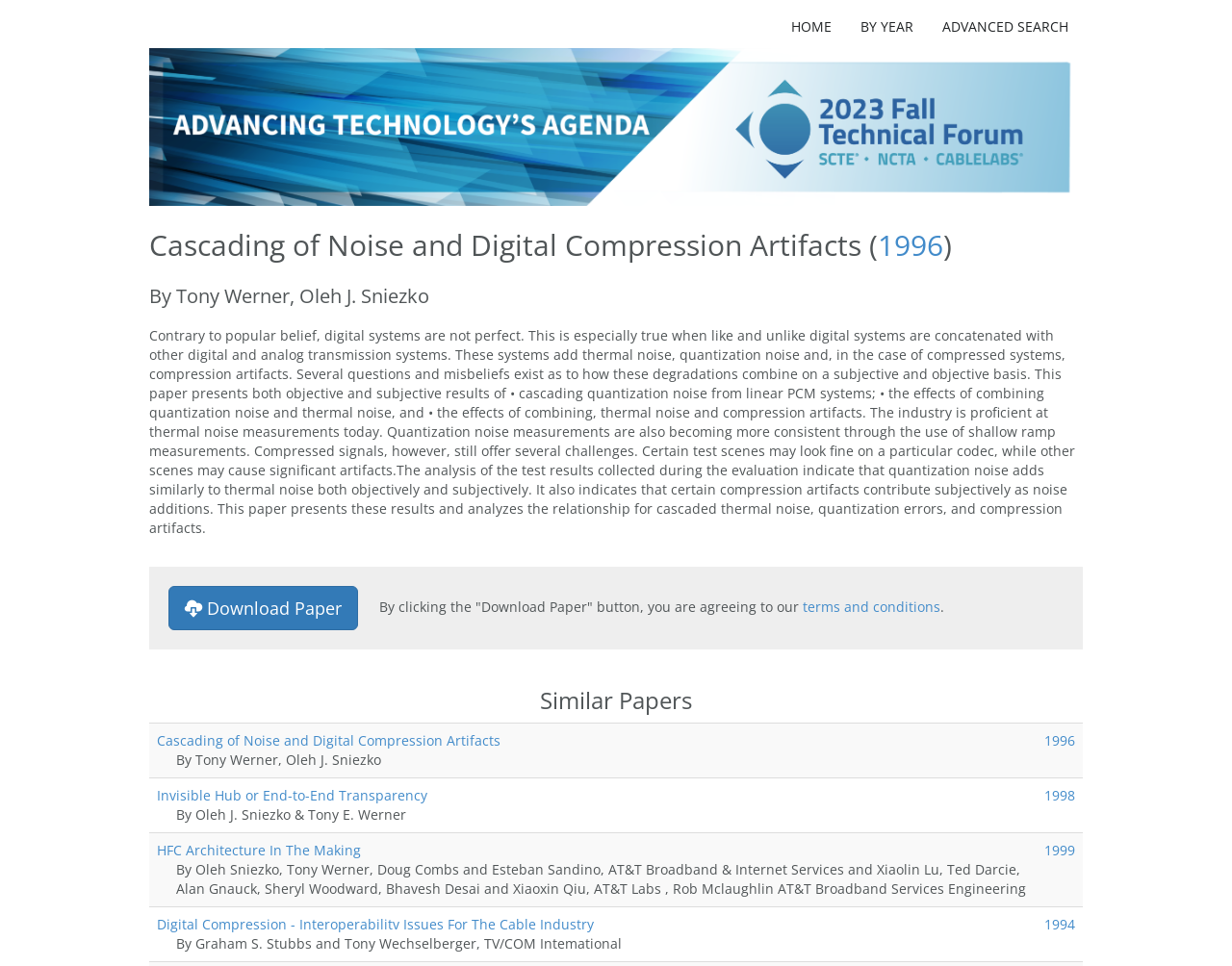What is the year of publication of the technical paper?
Please look at the screenshot and answer using one word or phrase.

1996